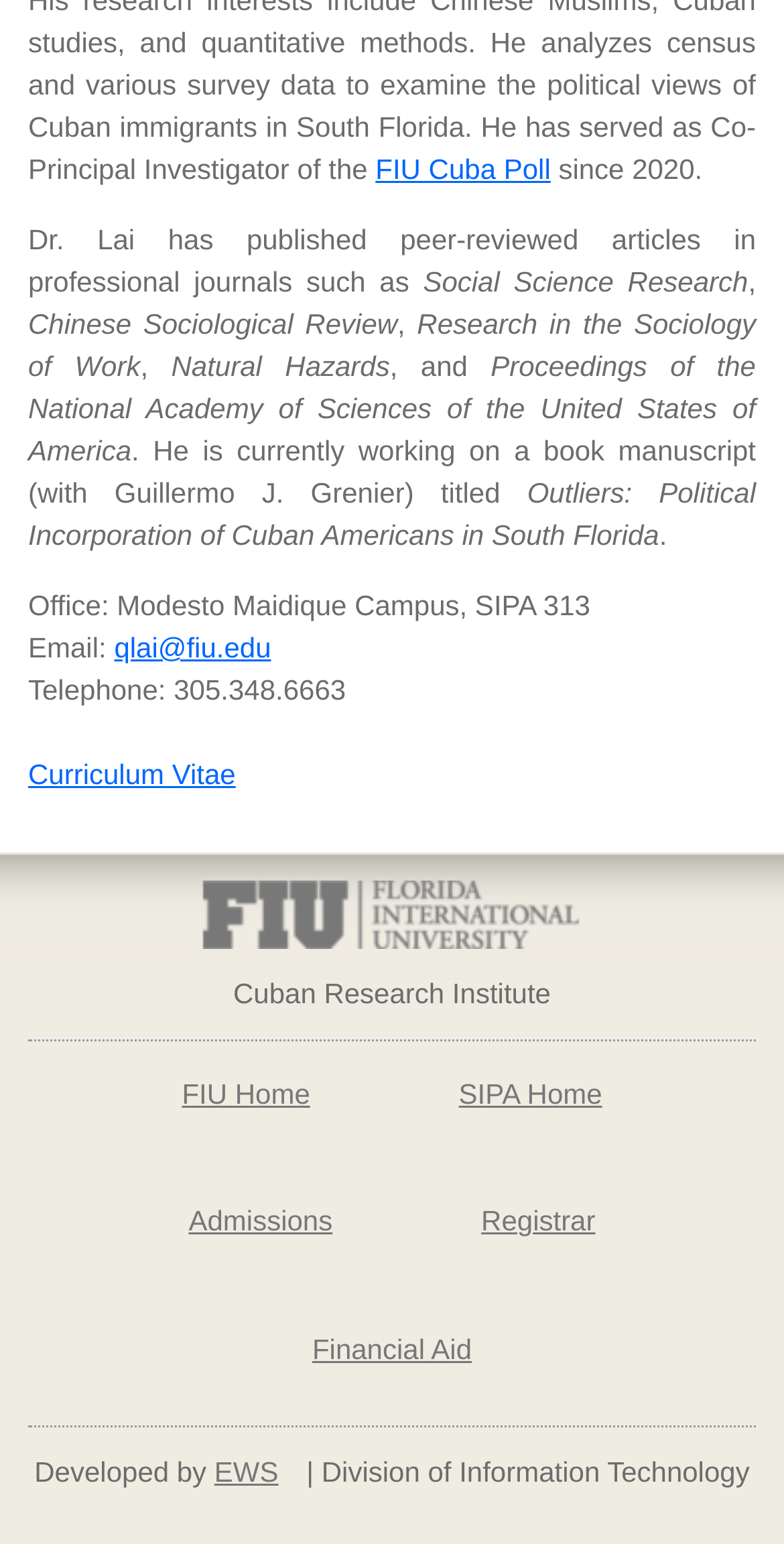Give a one-word or short-phrase answer to the following question: 
What is Dr. Lai's office location?

Modesto Maidique Campus, SIPA 313